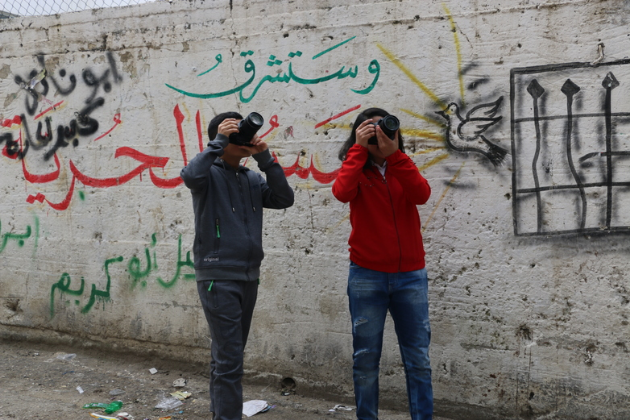Refer to the image and provide an in-depth answer to the question: 
What color is one of the individual's jackets?

The caption describes the attire of the two individuals, mentioning that one of them is wearing a bright red jacket, while the other is wearing a gray zip-up hoodie.